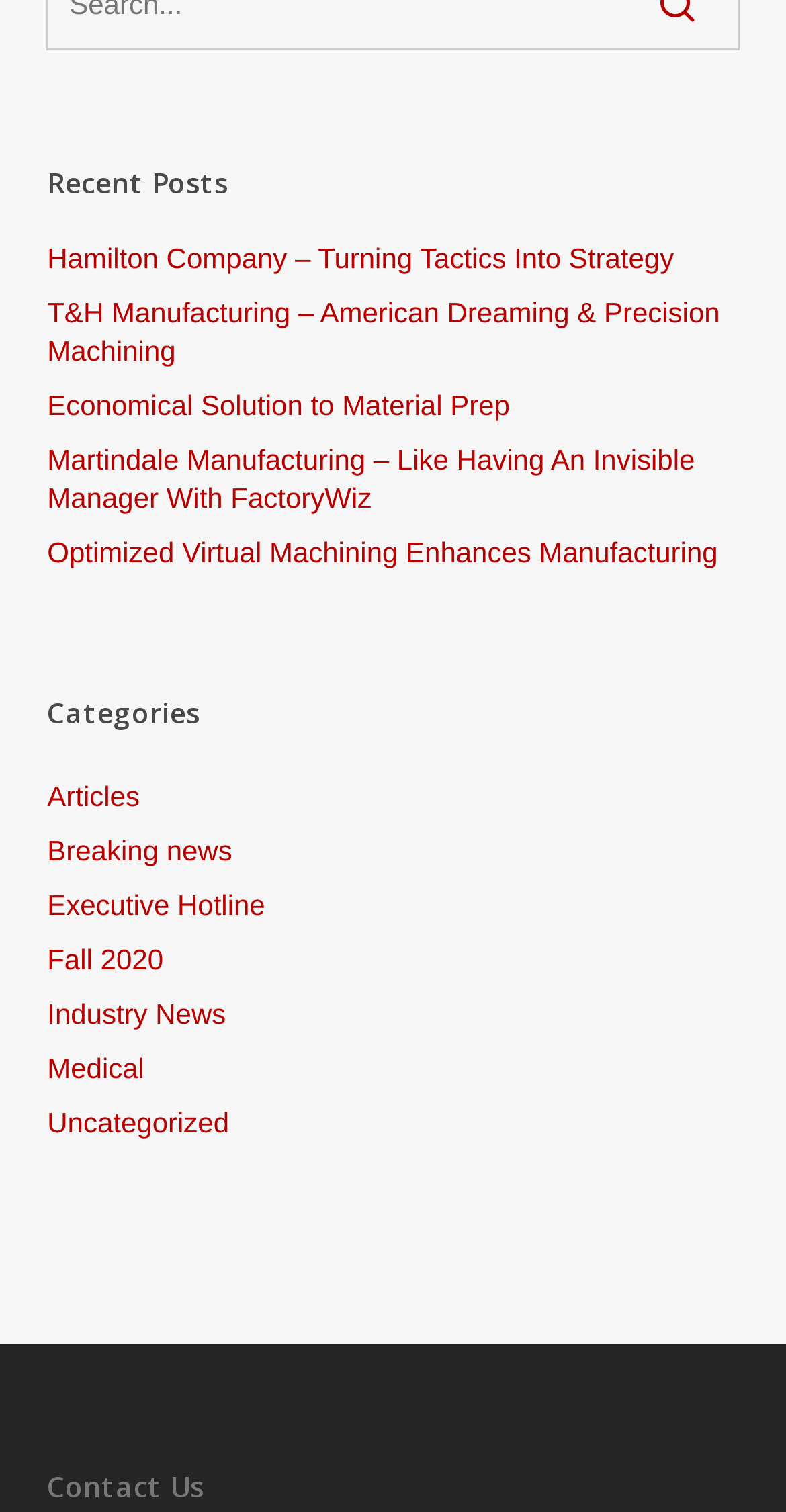From the webpage screenshot, predict the bounding box coordinates (top-left x, top-left y, bottom-right x, bottom-right y) for the UI element described here: Breaking news

[0.06, 0.55, 0.94, 0.575]